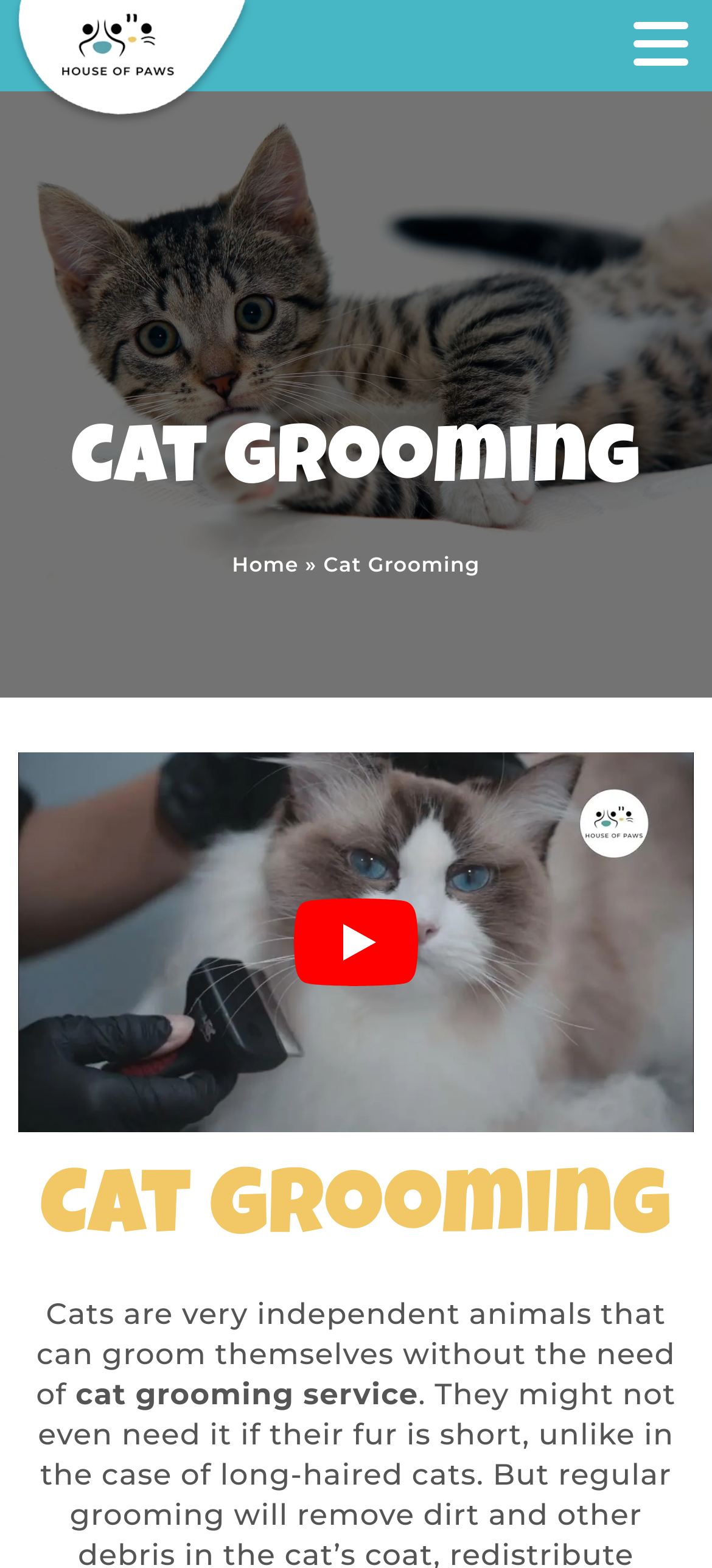Find the bounding box of the UI element described as: "Home". The bounding box coordinates should be given as four float values between 0 and 1, i.e., [left, top, right, bottom].

[0.326, 0.347, 0.42, 0.373]